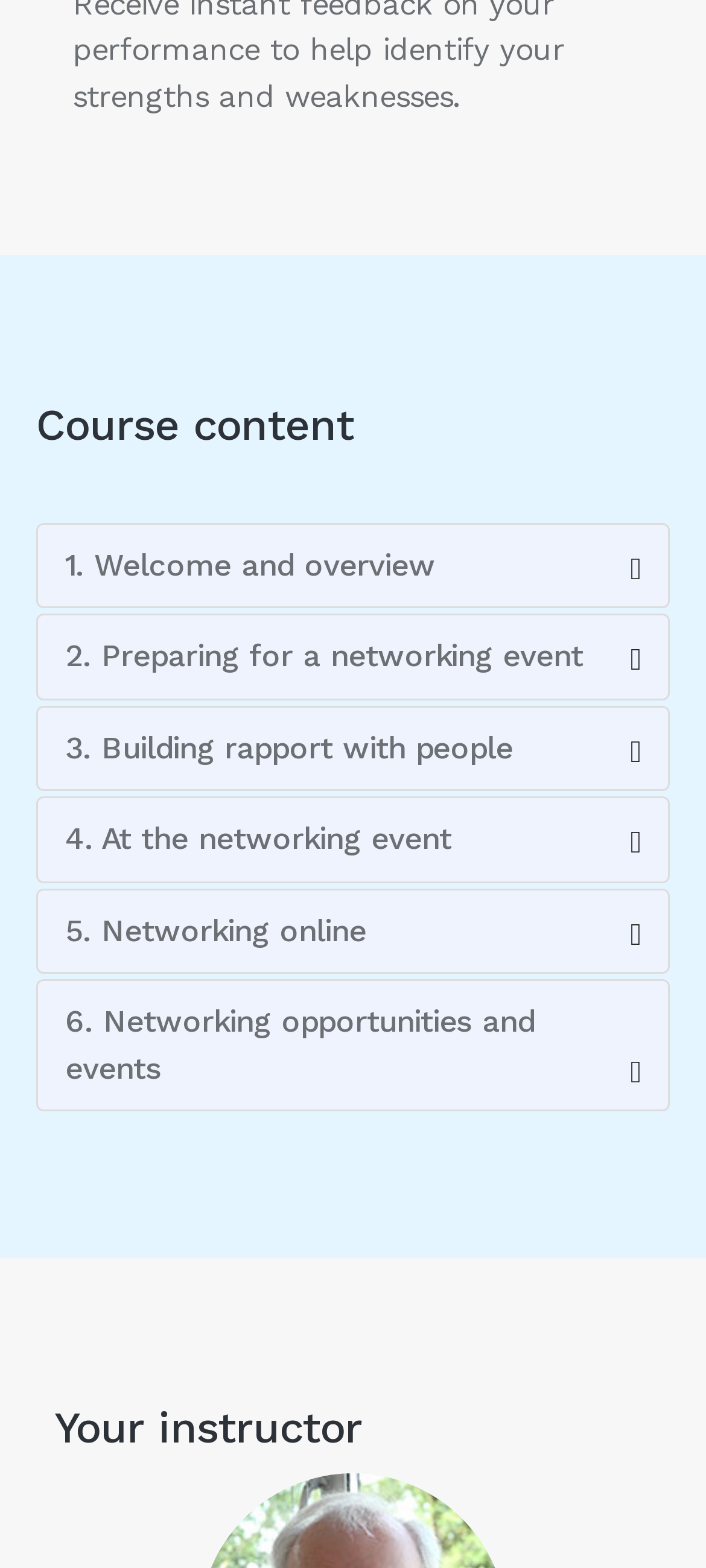Using the provided description 5. Networking online, find the bounding box coordinates for the UI element. Provide the coordinates in (top-left x, top-left y, bottom-right x, bottom-right y) format, ensuring all values are between 0 and 1.

[0.092, 0.579, 0.908, 0.609]